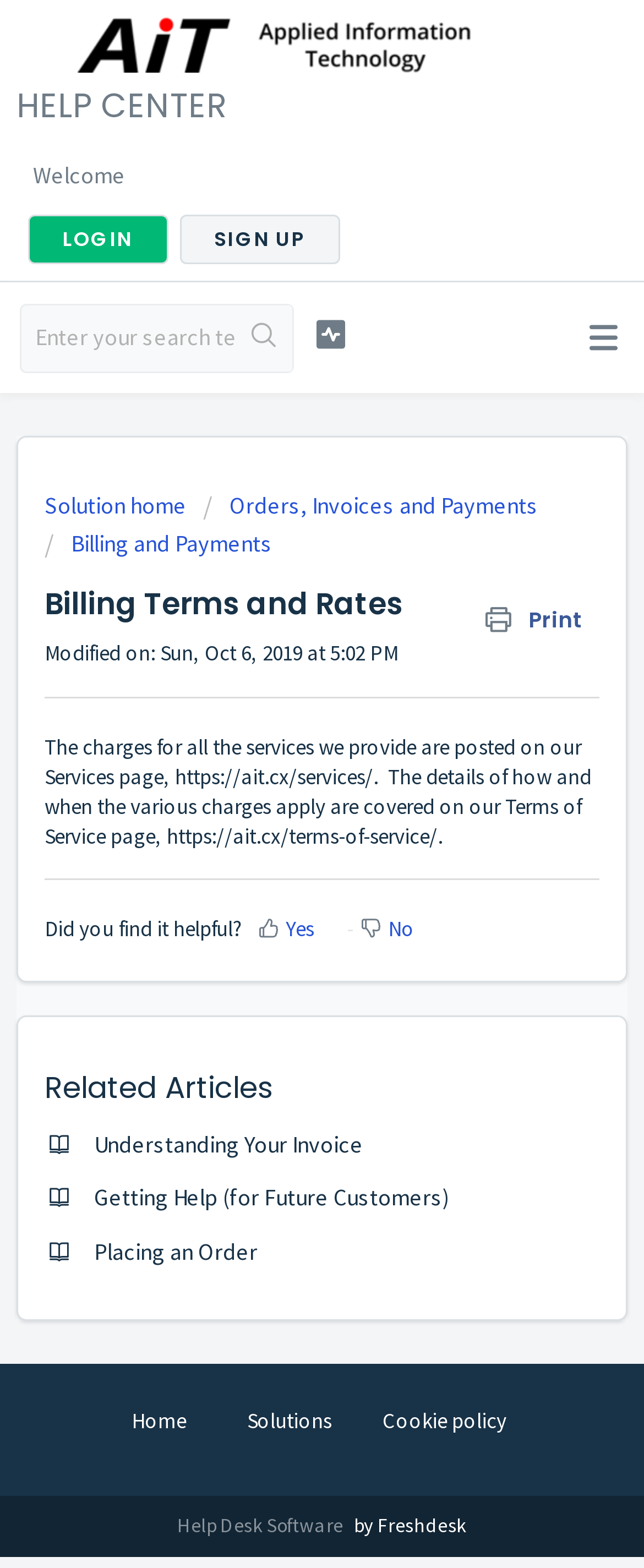Illustrate the webpage's structure and main components comprehensively.

The webpage is a help center page titled "Billing Terms and Rates" with a logo at the top left corner. Below the logo, there is a heading "HELP CENTER" followed by a "Welcome" message. On the top right corner, there are three links: "LOGIN", "SIGN UP", and a search icon. 

Below the search icon, there is a search bar with a "Search" button. On the same line, there are two more icons, one for a list and another for a bell. 

The main content of the page starts with a link "Solution home" followed by a link to "Orders, Invoices and Payments" and another link to "Billing and Payments". 

Below these links, there is a heading "Billing Terms and Rates" with a print icon next to it. The page was last modified on October 6, 2019, as indicated by the text below the heading. 

The main article on the page explains that the charges for all services are posted on the Services page, with a link to the page. It also mentions that the details of how and when the various charges apply are covered on the Terms of Service page, with a link to that page as well. 

Below the article, there is a separator line, followed by a question "Did you find it helpful?" with "Yes" and "No" options. 

On the right side of the page, there is a "Download" link. Below it, there is a heading "Related Articles" with three links to related articles: "Understanding Your Invoice", "Getting Help (for Future Customers)", and "Placing an Order". 

At the bottom of the page, there is a footer section with links to "Home", "Solutions", and "Cookie policy". There is also a link to "Help Desk Software" by Freshdesk.